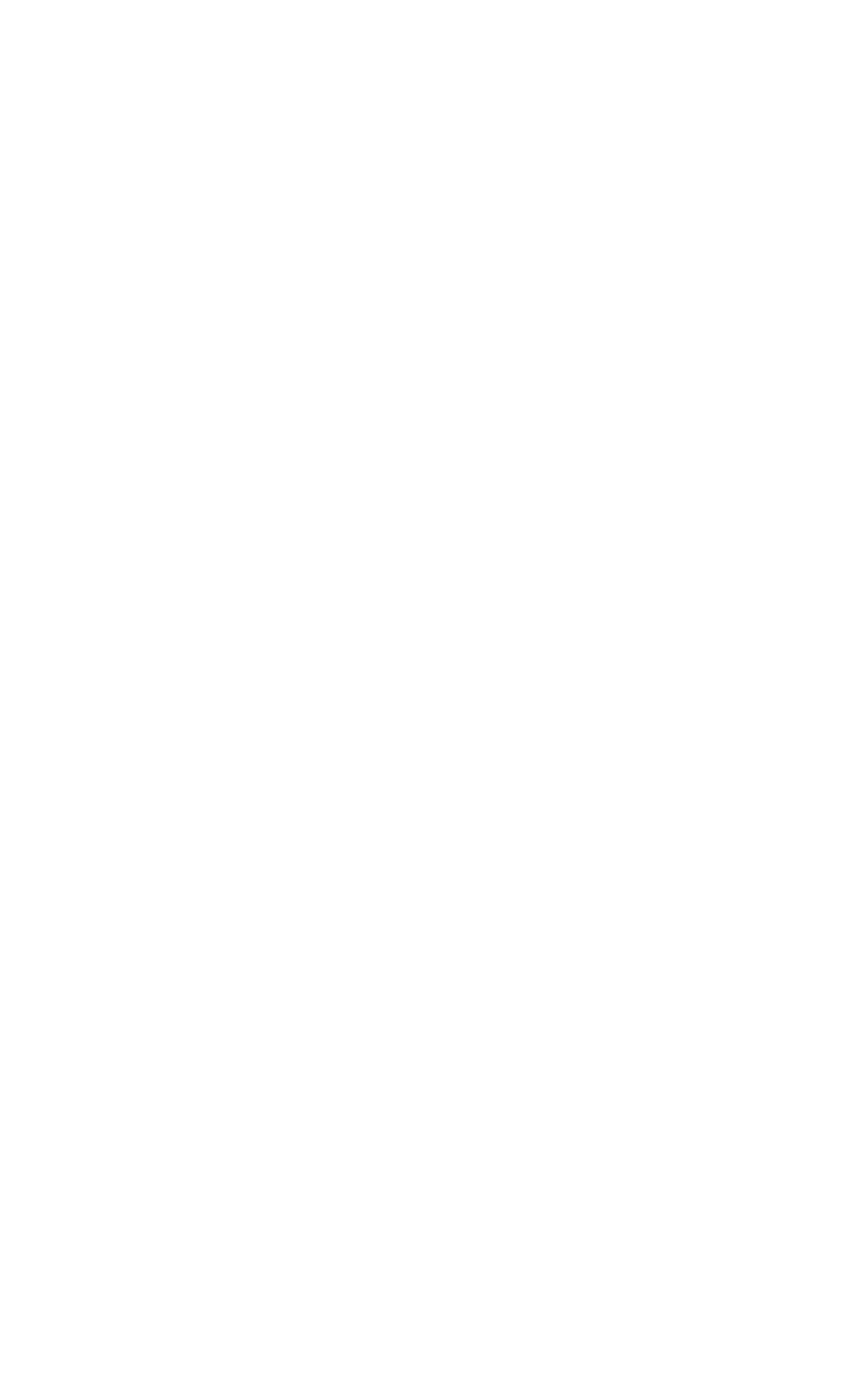Utilize the details in the image to give a detailed response to the question: How many links are there in the post navigation section?

In the post navigation section, there are two links: 'Scottish Evening – National Online Event' and 'Photography competition'.